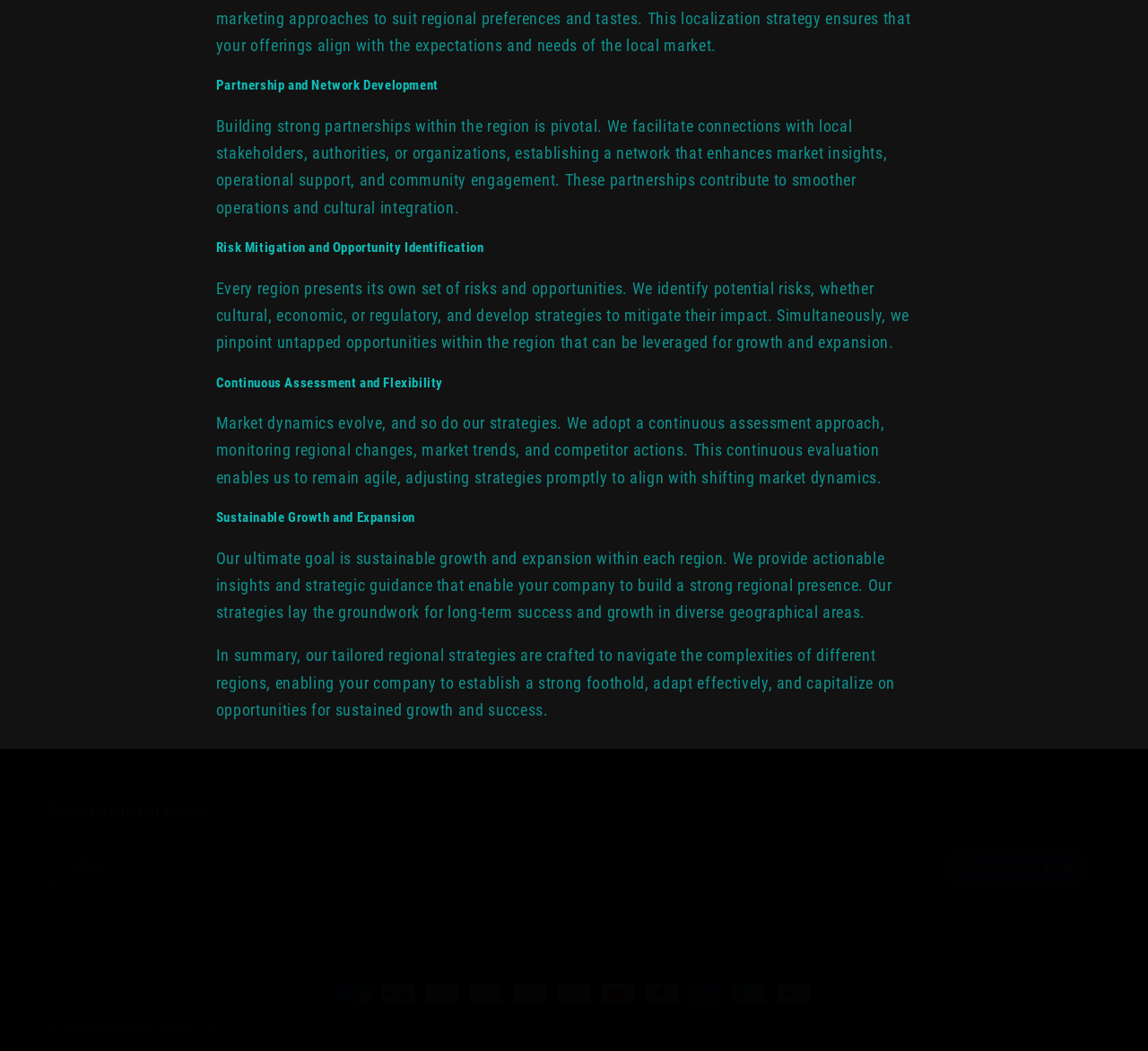Please provide a detailed answer to the question below based on the screenshot: 
What is the main goal of the company?

The main goal of the company can be inferred from the last heading 'Sustainable Growth and Expansion' and the corresponding StaticText which states that the company provides actionable insights and strategic guidance to enable companies to build a strong regional presence and achieve long-term success and growth in diverse geographical areas.